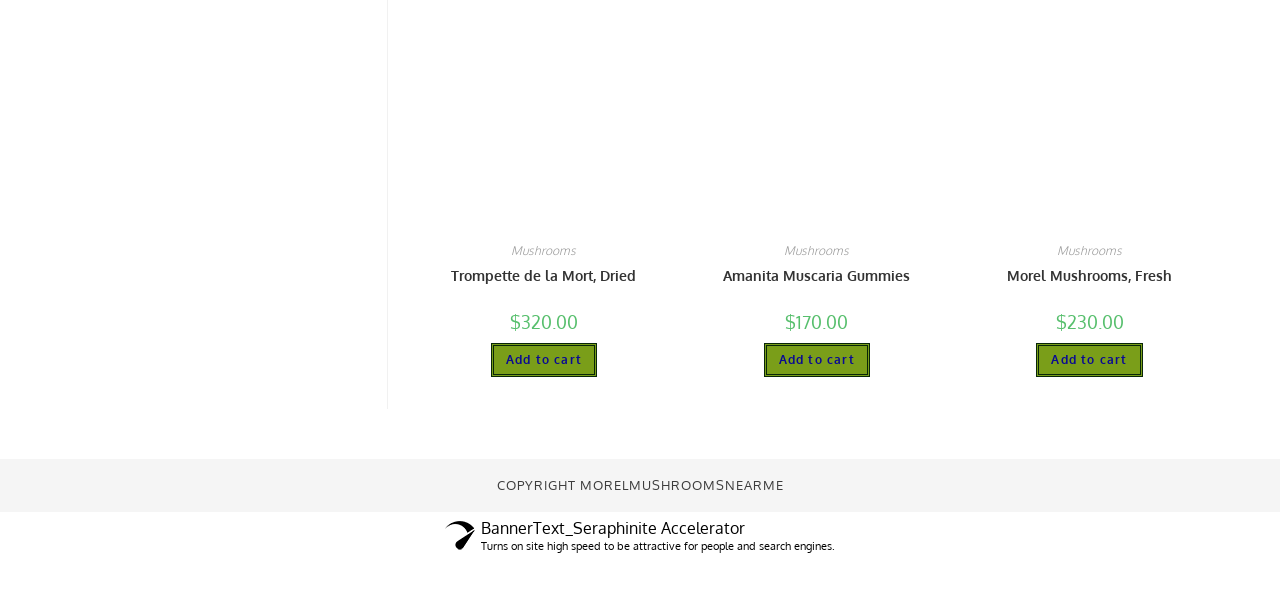Please provide a comprehensive response to the question based on the details in the image: How many 'Add to cart' links are there?

I counted the number of 'Add to cart' links by looking at the links on the webpage. There are three 'Add to cart' links, one for each mushroom product.